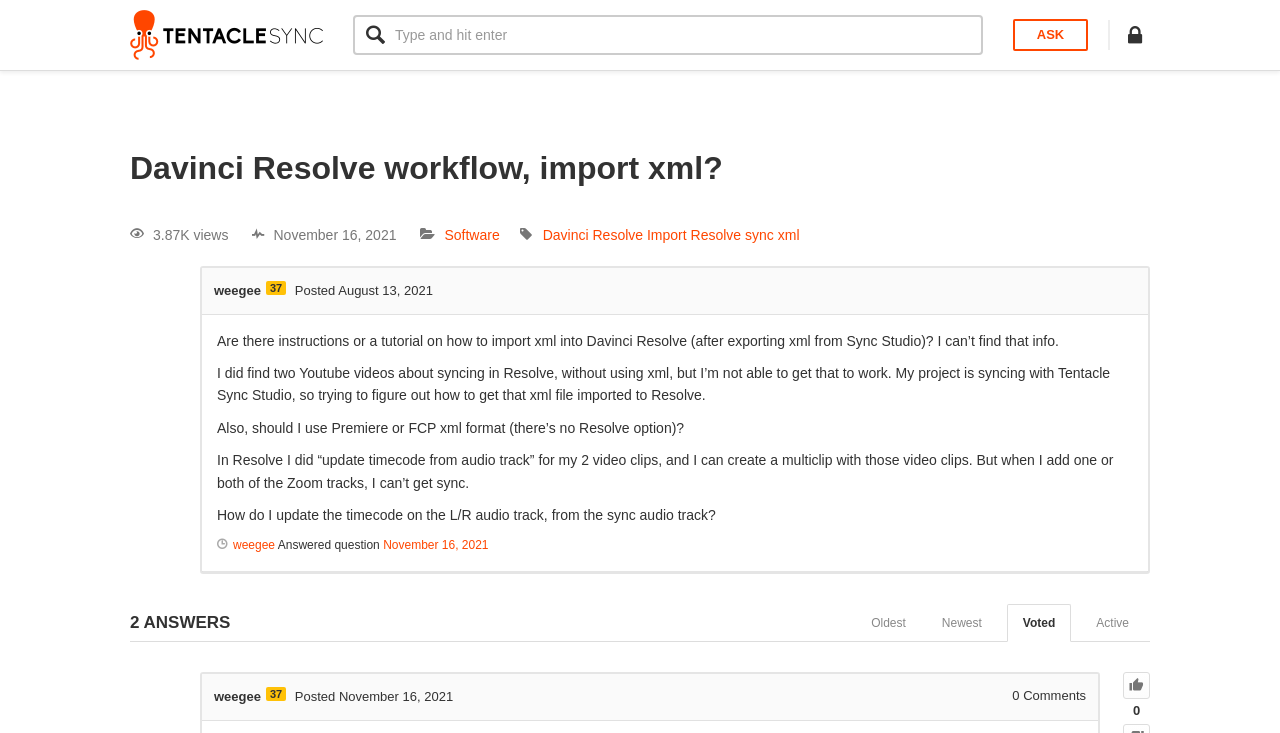What is the date when the post was made?
Using the visual information, reply with a single word or short phrase.

August 13, 2021